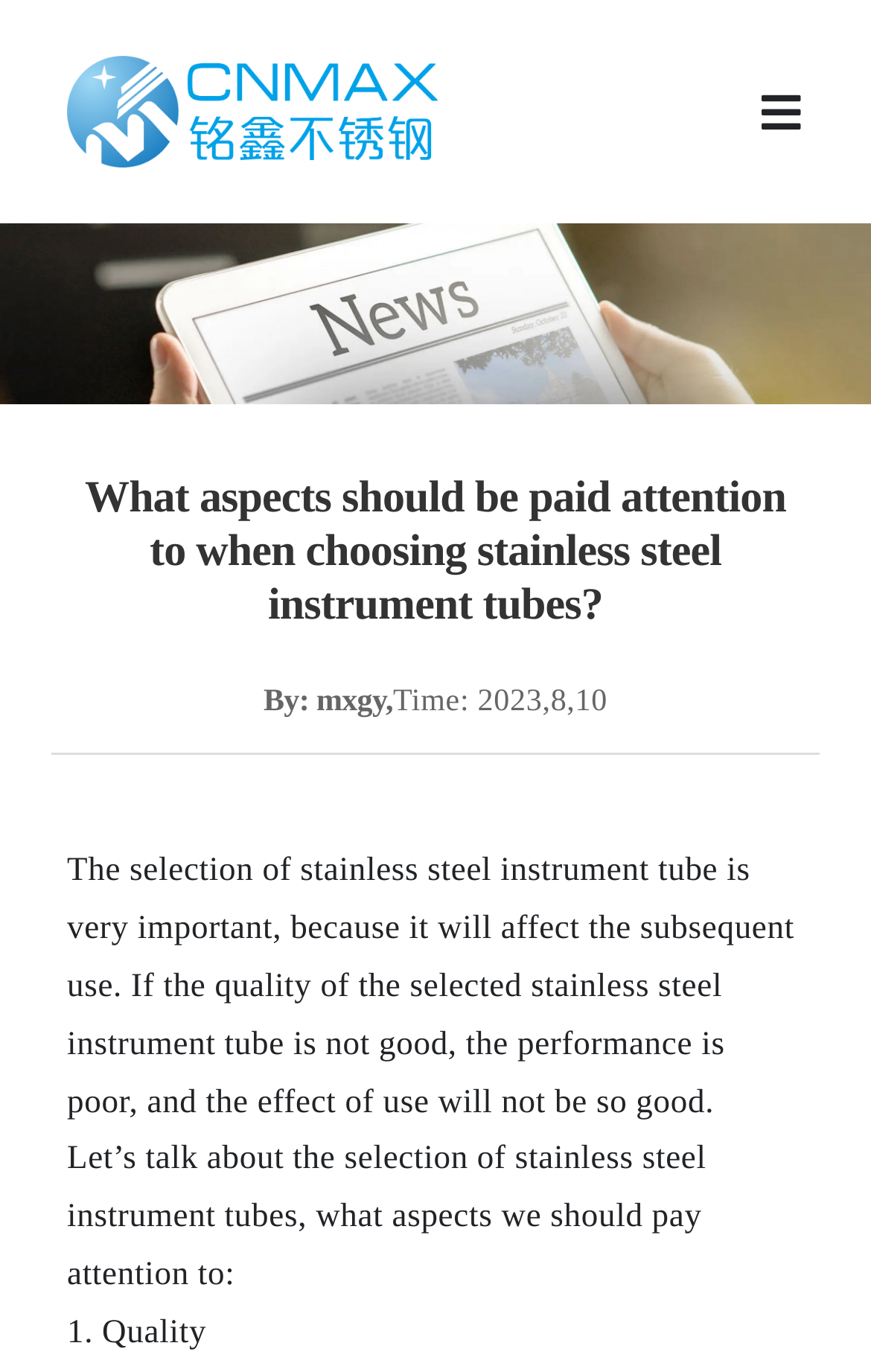Create an elaborate caption for the webpage.

The webpage appears to be an article or blog post from Zhejiang Max Stainless Steel Co., Ltd. The top-left corner of the page features a logo, and a navigation menu is located at the top-right corner. The menu contains links to various sections of the website, including Home, Products, About Us, News, and Contact Us.

Below the navigation menu, there is a heading that reads "What aspects should be paid attention to when choosing stainless steel instrument tubes?" This is followed by a subheading with the author's name, "By: mxgy," and a timestamp, "Time: 2023,8,10".

The main content of the article begins below the heading, with a paragraph of text that explains the importance of selecting high-quality stainless steel instrument tubes. The text is divided into sections, with numbered headings, starting with "1. Quality". The article appears to be discussing the key factors to consider when choosing stainless steel instrument tubes.

There is also a language selection option at the top-right corner of the page, with an English flag icon and a dropdown menu.